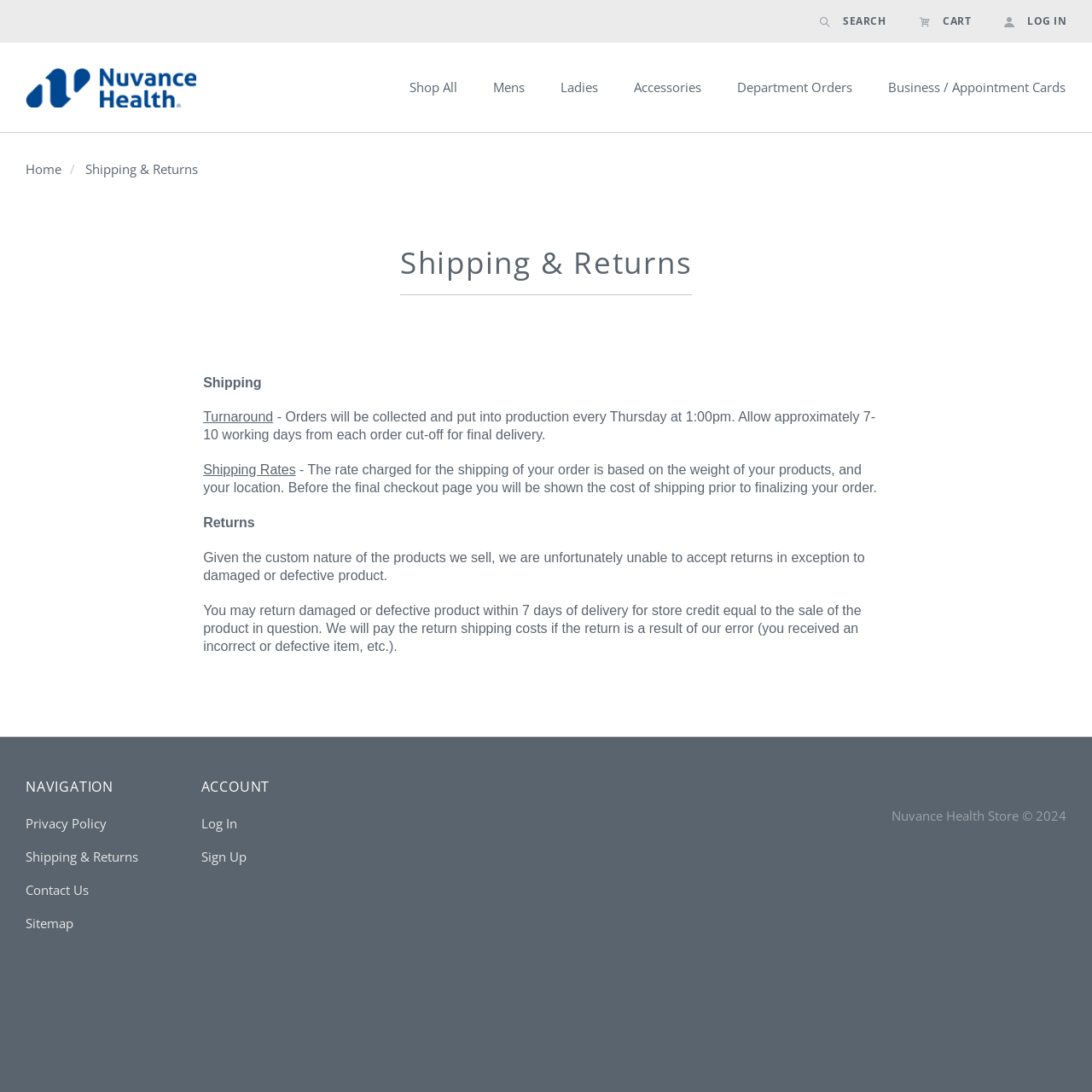Can I return a product?
Using the information from the image, answer the question thoroughly.

According to the webpage, under the 'Returns' section, it is stated that 'Given the custom nature of the products we sell, we are unfortunately unable to accept returns in exception to damaged or defective product.' This implies that returns are only accepted for damaged or defective products.